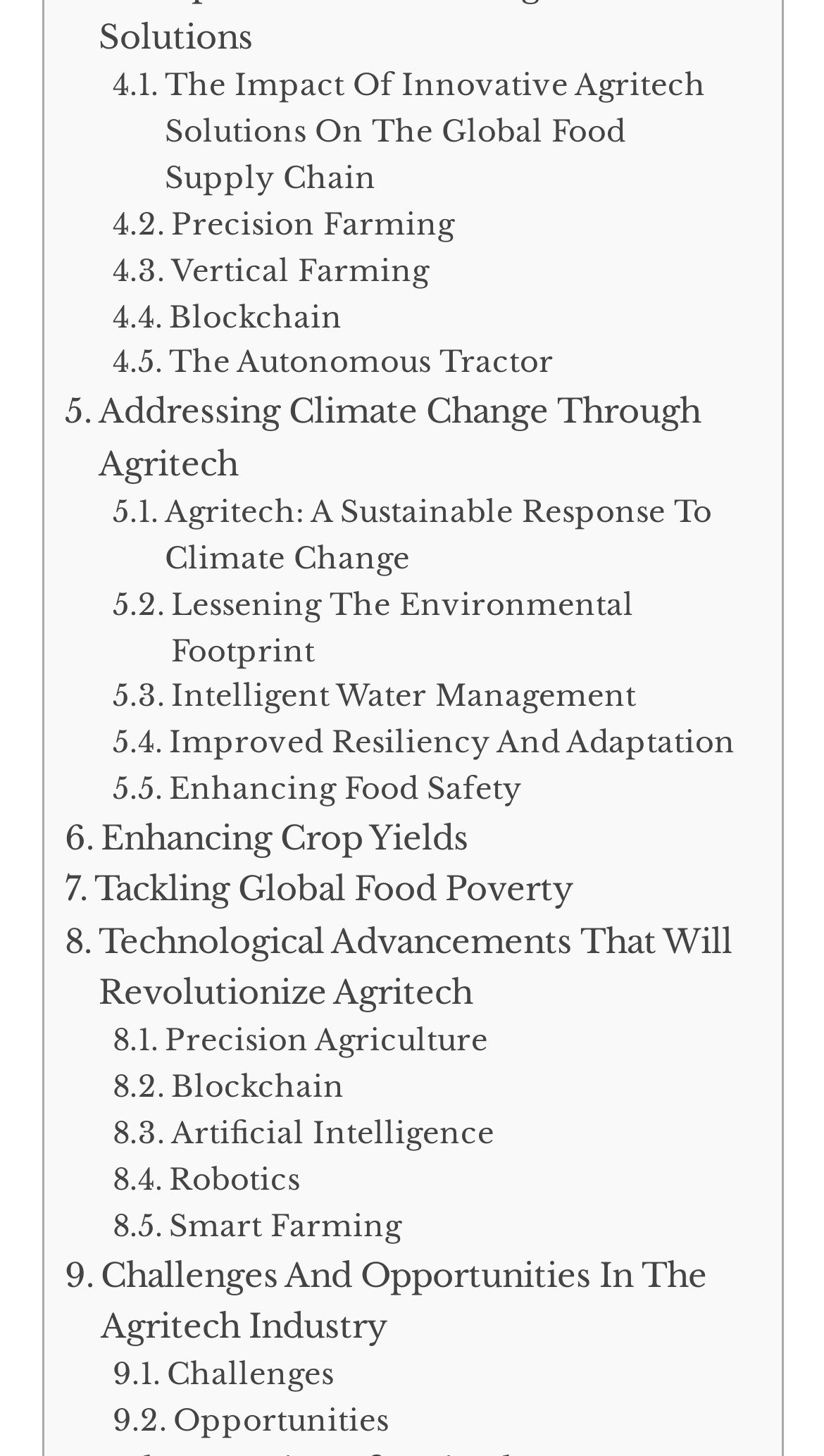Based on the element description Intelligent Water Management, identify the bounding box of the UI element in the given webpage screenshot. The coordinates should be in the format (top-left x, top-left y, bottom-right x, bottom-right y) and must be between 0 and 1.

[0.137, 0.464, 0.772, 0.495]